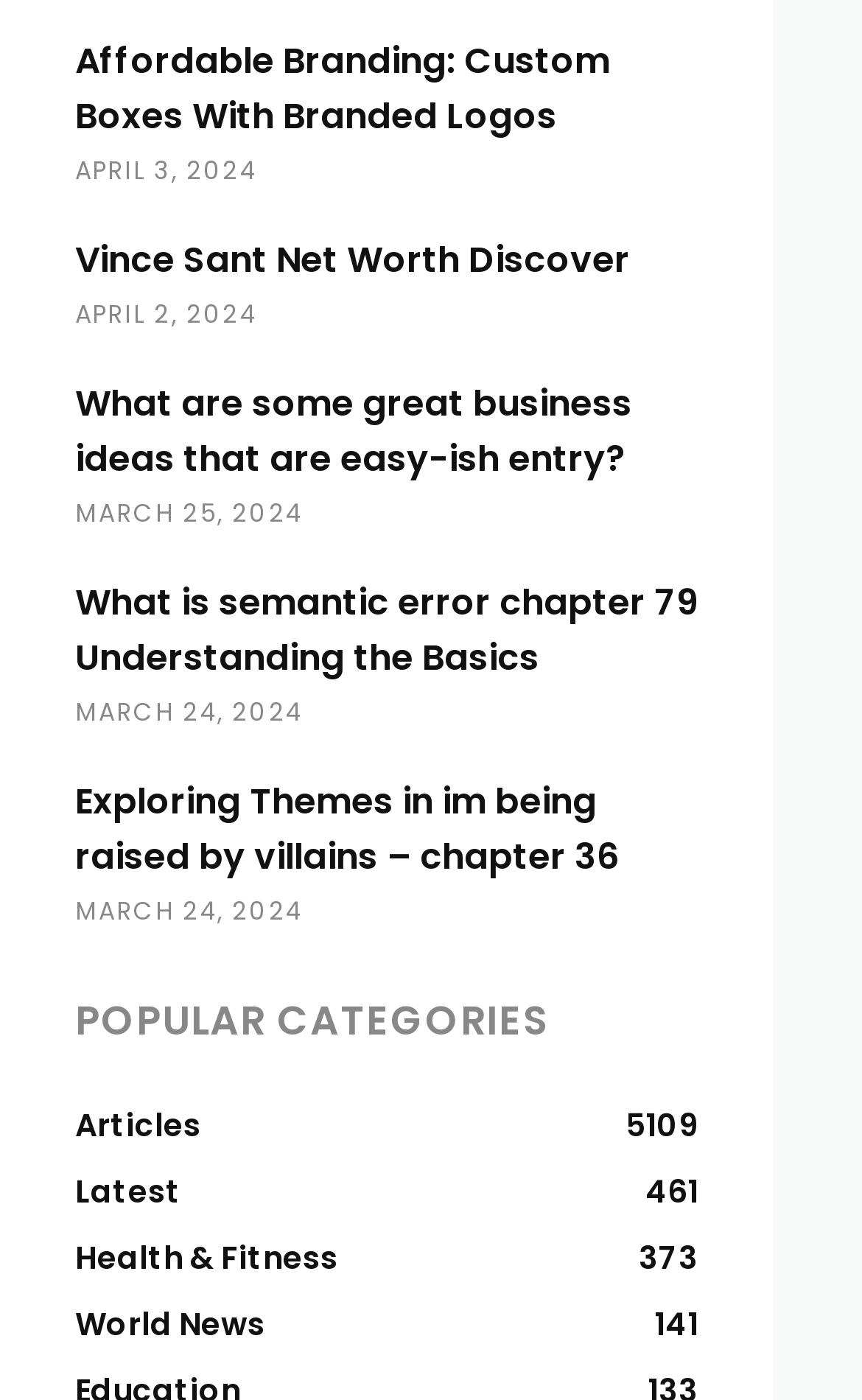Please determine the bounding box coordinates for the element with the description: "World News141".

[0.087, 0.922, 0.81, 0.97]